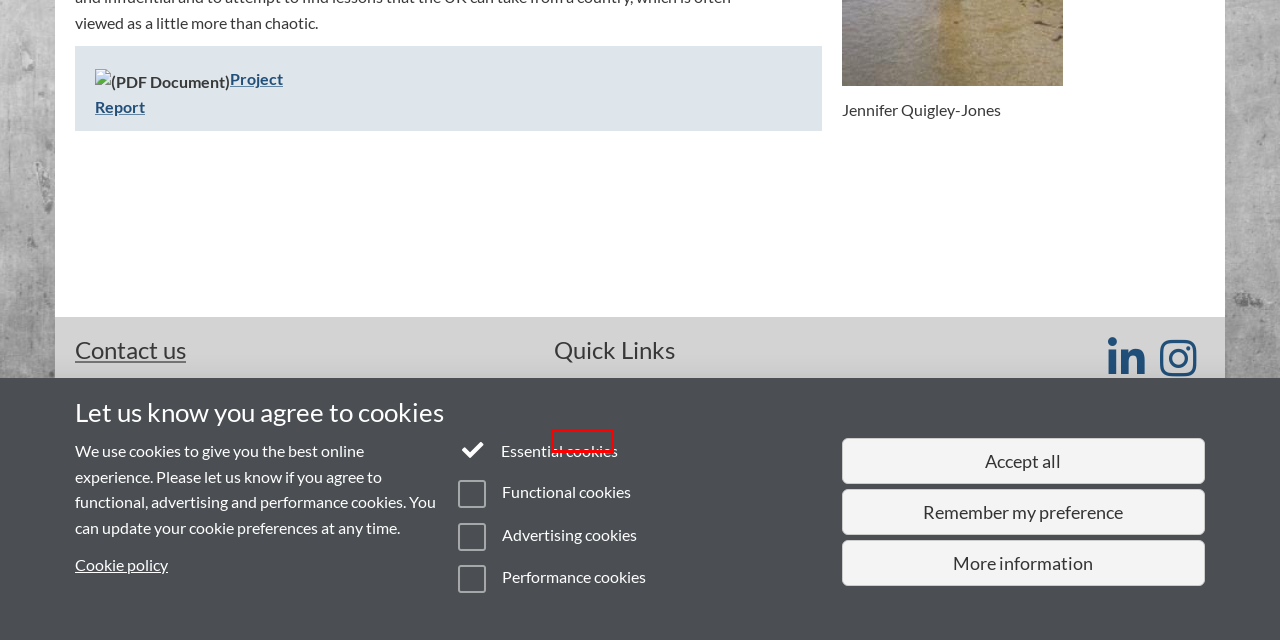Analyze the screenshot of a webpage with a red bounding box and select the webpage description that most accurately describes the new page resulting from clicking the element inside the red box. Here are the candidates:
A. Warwick Business Partnerships | University of Warwick
B. Career Opportunities
C. Contact us
D. Web accessibility - University of Warwick
E. Modern Slavery Act
F. About
G. Use of cookies on warwick.ac.uk (Warwick web site)
H. Privacy Notices

F